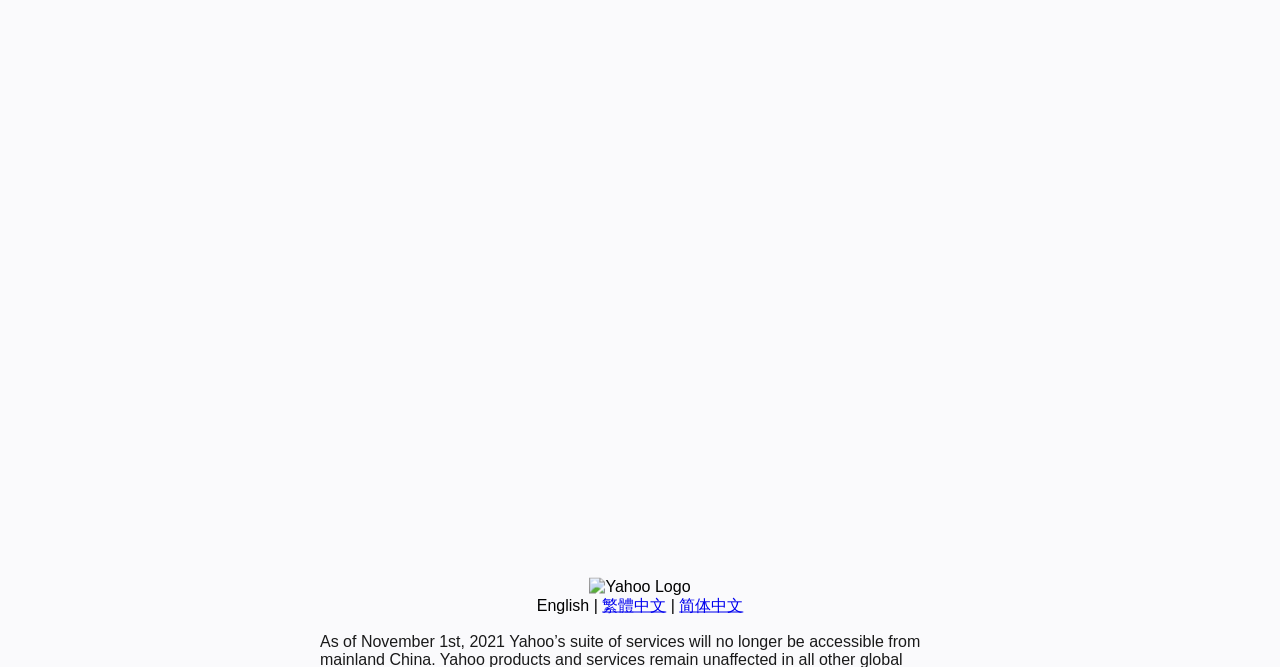Please locate the UI element described by "English" and provide its bounding box coordinates.

[0.419, 0.894, 0.46, 0.92]